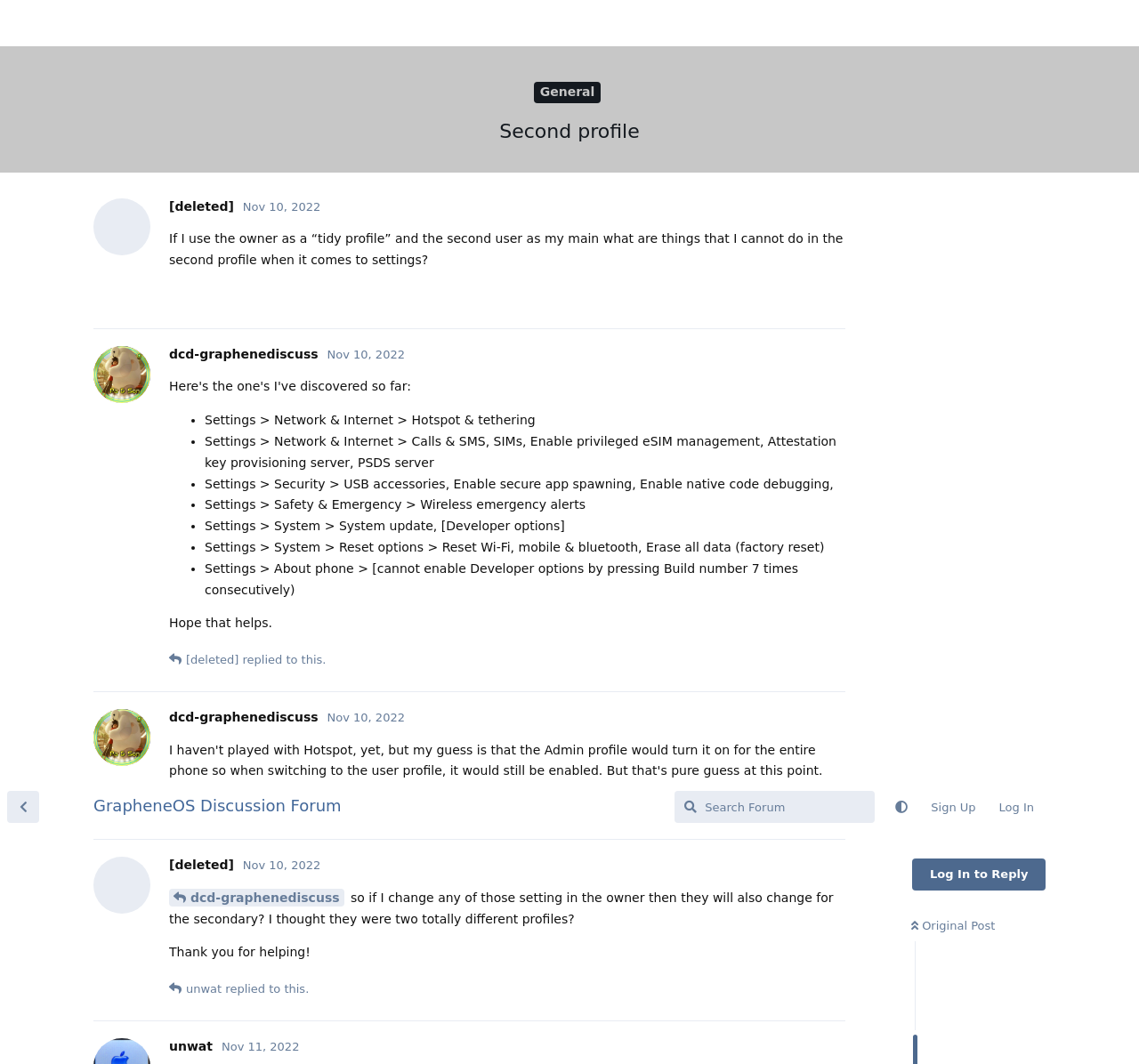Specify the bounding box coordinates for the region that must be clicked to perform the given instruction: "Reply to the post".

[0.694, 0.006, 0.742, 0.036]